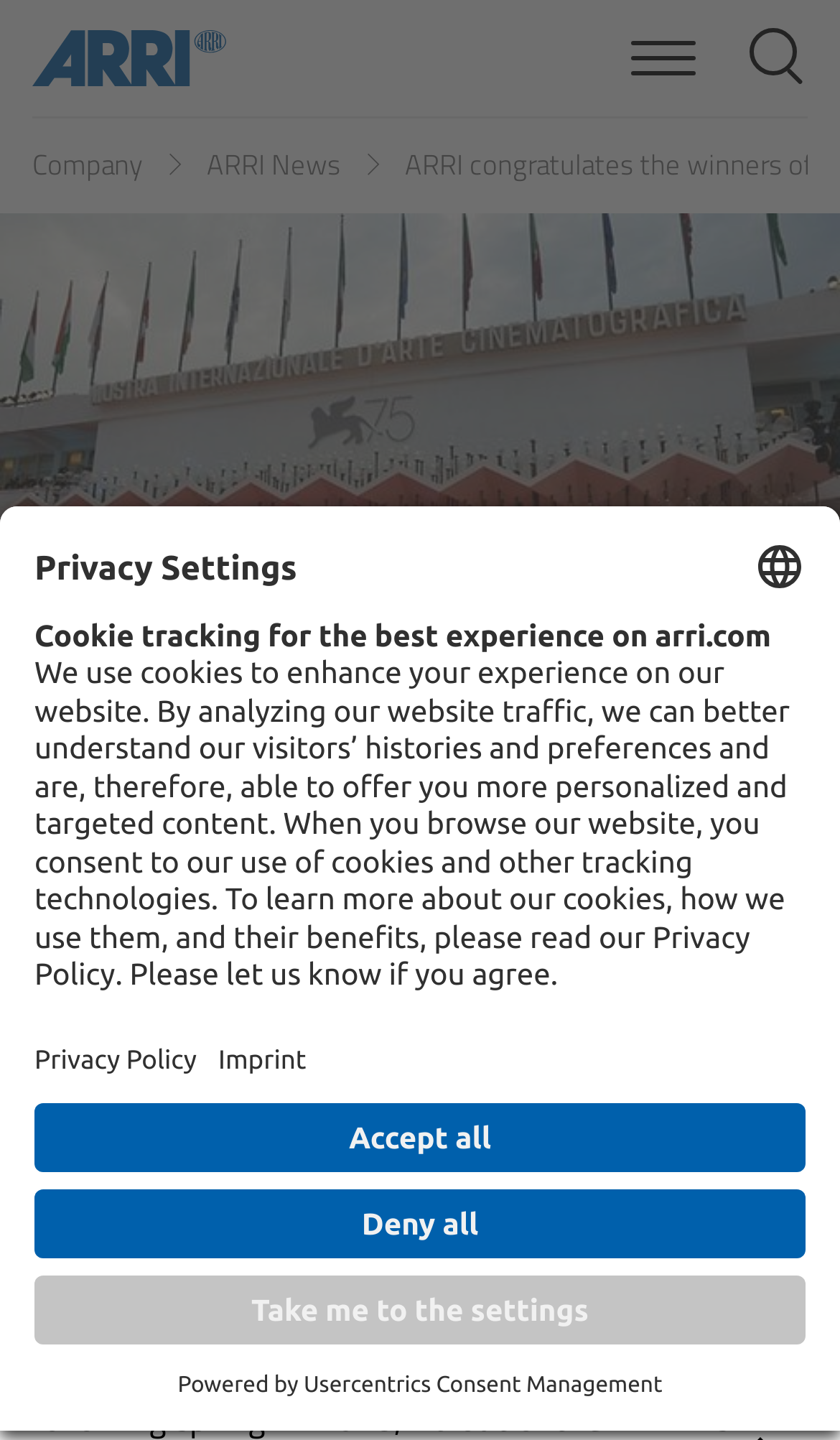What is the date of the news article?
Answer the question with a single word or phrase, referring to the image.

Sep. 12, 2018